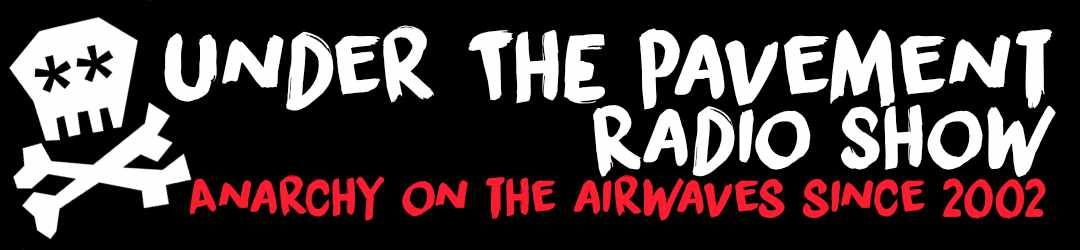Produce a meticulous caption for the image.

The image features the vibrant logo of the "Under The Pavement Radio Show," prominently displaying a bold, graphic design. The top left corner showcases a stylized skull and crossbones, embodying the show's rebellious spirit. The title "UNDER THE PAVEMENT" is emblazoned in large, white, handwritten text, exuding a sense of urgency and energy. Below, in striking red letters, the phrase "ANARCHY ON THE AIRWAVES SINCE 2002" emphasizes the show's commitment to promoting independent and radical voices since its inception. The background is stark black, enhancing the visual impact of the elements and creating a striking contrast that captures the essence of an alternative media platform. This imagery speaks to the show's ethos of challenging mainstream narratives and engaging with issues of social justice and anarchism through radio.